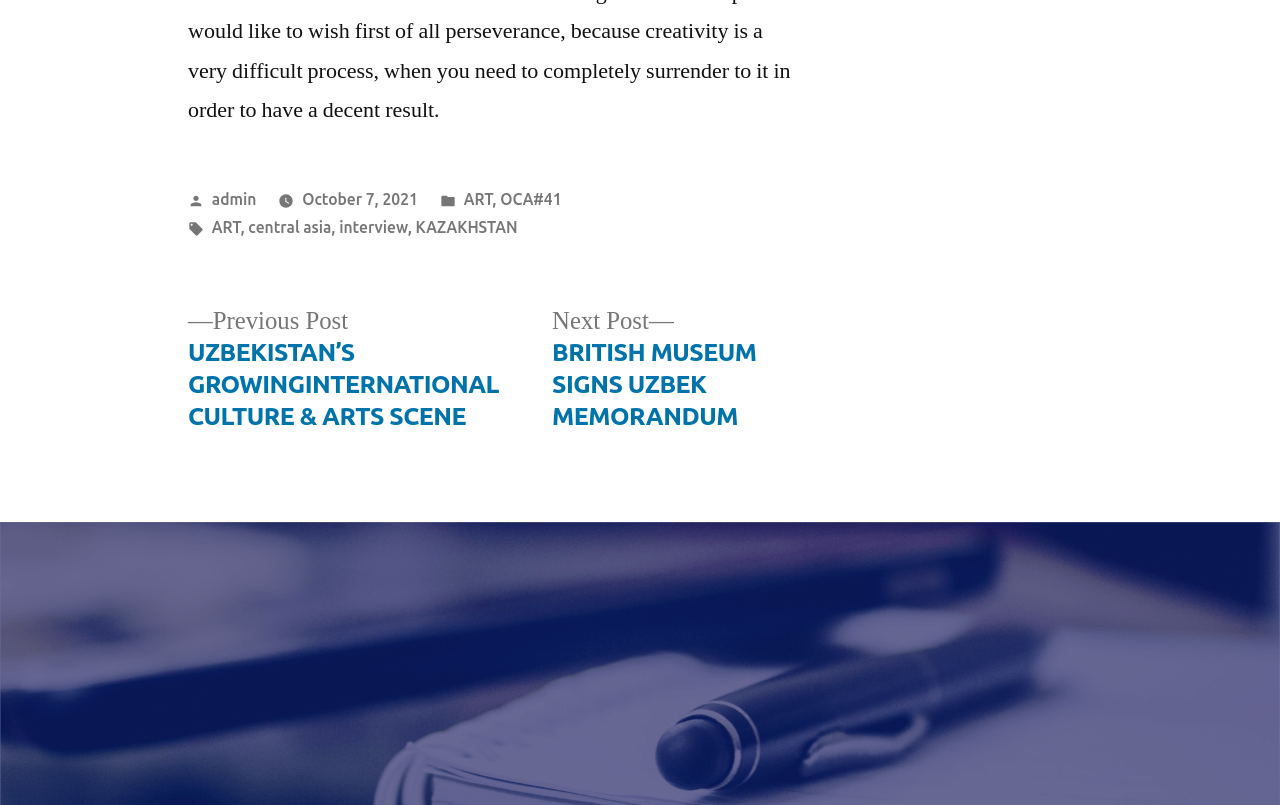Pinpoint the bounding box coordinates of the clickable element needed to complete the instruction: "Visit the linked website". The coordinates should be provided as four float numbers between 0 and 1: [left, top, right, bottom].

None